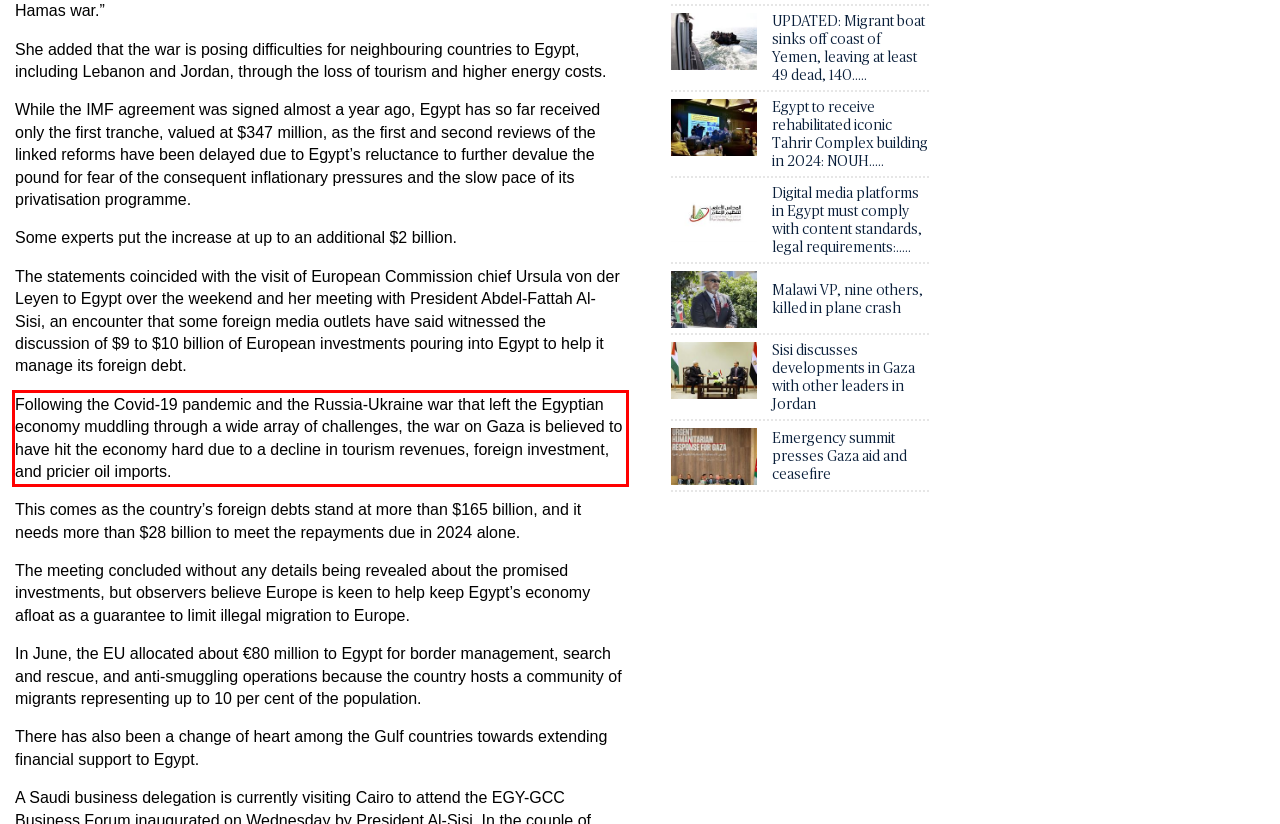Identify the red bounding box in the webpage screenshot and perform OCR to generate the text content enclosed.

Following the Covid-19 pandemic and the Russia-Ukraine war that left the Egyptian economy muddling through a wide array of challenges, the war on Gaza is believed to have hit the economy hard due to a decline in tourism revenues, foreign investment, and pricier oil imports.